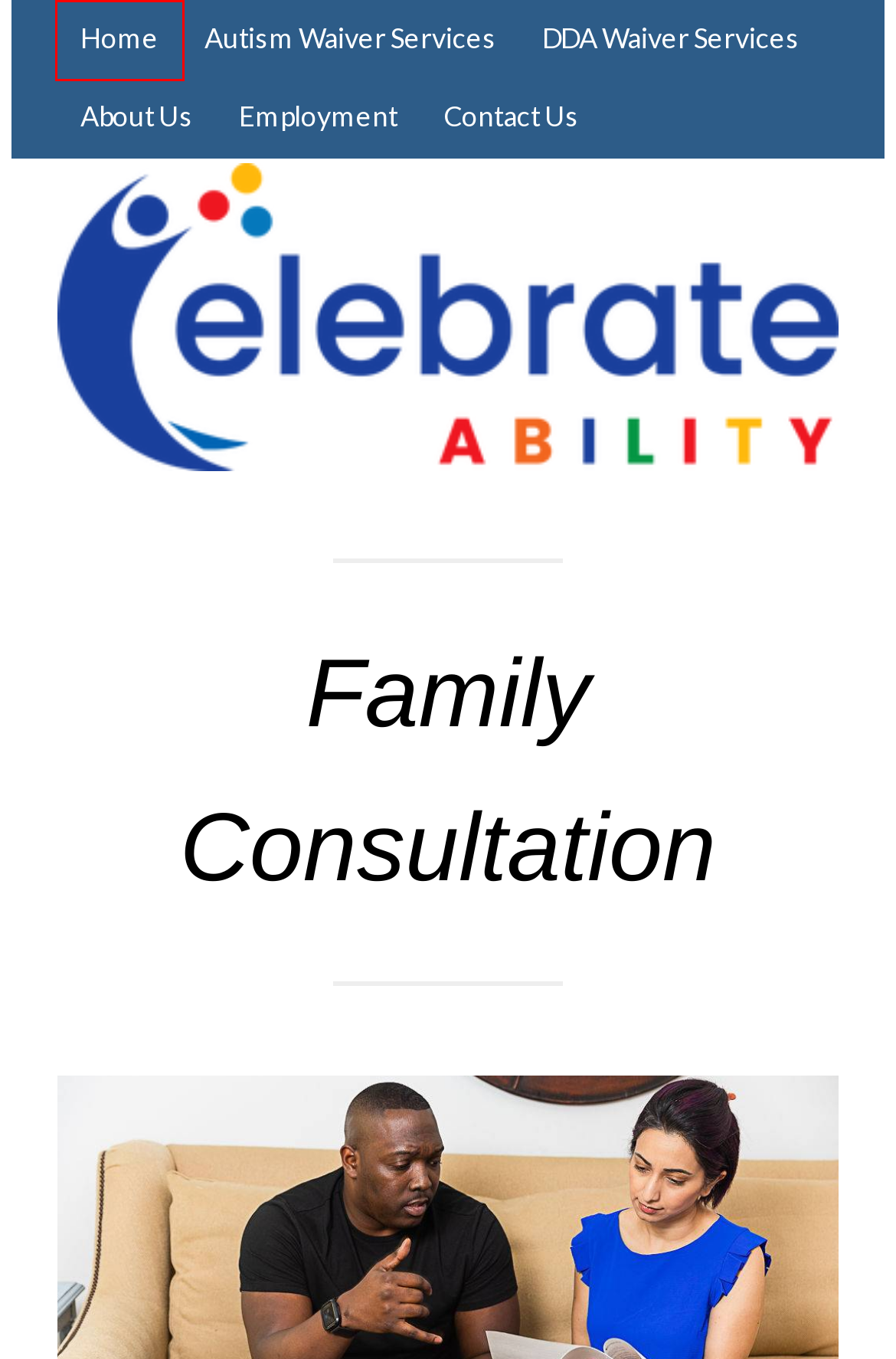You are looking at a webpage screenshot with a red bounding box around an element. Pick the description that best matches the new webpage after interacting with the element in the red bounding box. The possible descriptions are:
A. Employment - Celebrate Ability
B. DDA Waiver Services - Celebrate Ability
C. ZamDance | Solving The Puzzle Through Dance
D. Home - Disability Rights Maryland
E. About Us - Celebrate Ability
F. The Monocacy Foundation
G. Welcome to Celebrate Ability - Celebrate Ability
H. Contact Us - Celebrate Ability

G